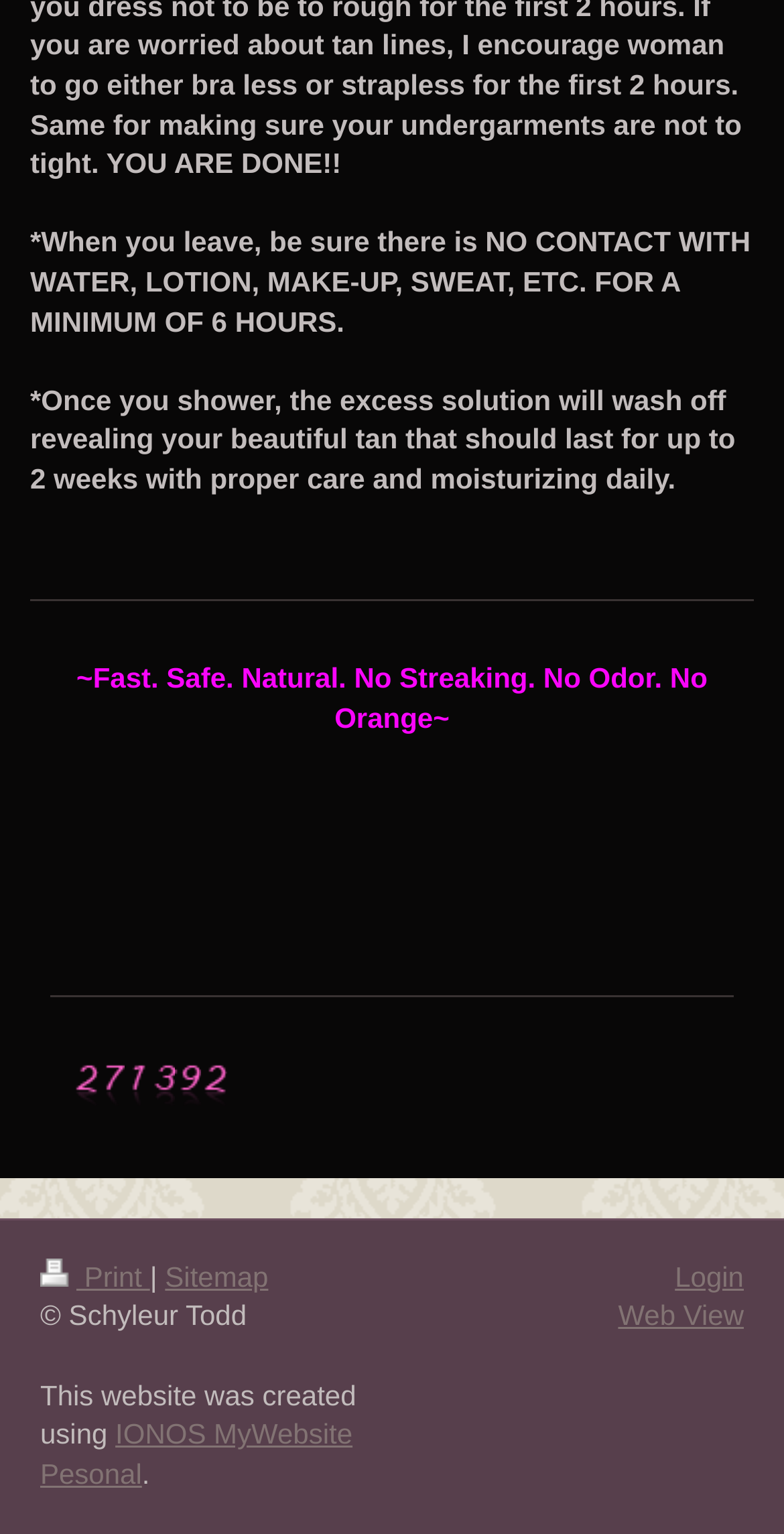Using the description "IONOS MyWebsite Pesonal", locate and provide the bounding box of the UI element.

[0.051, 0.924, 0.45, 0.971]